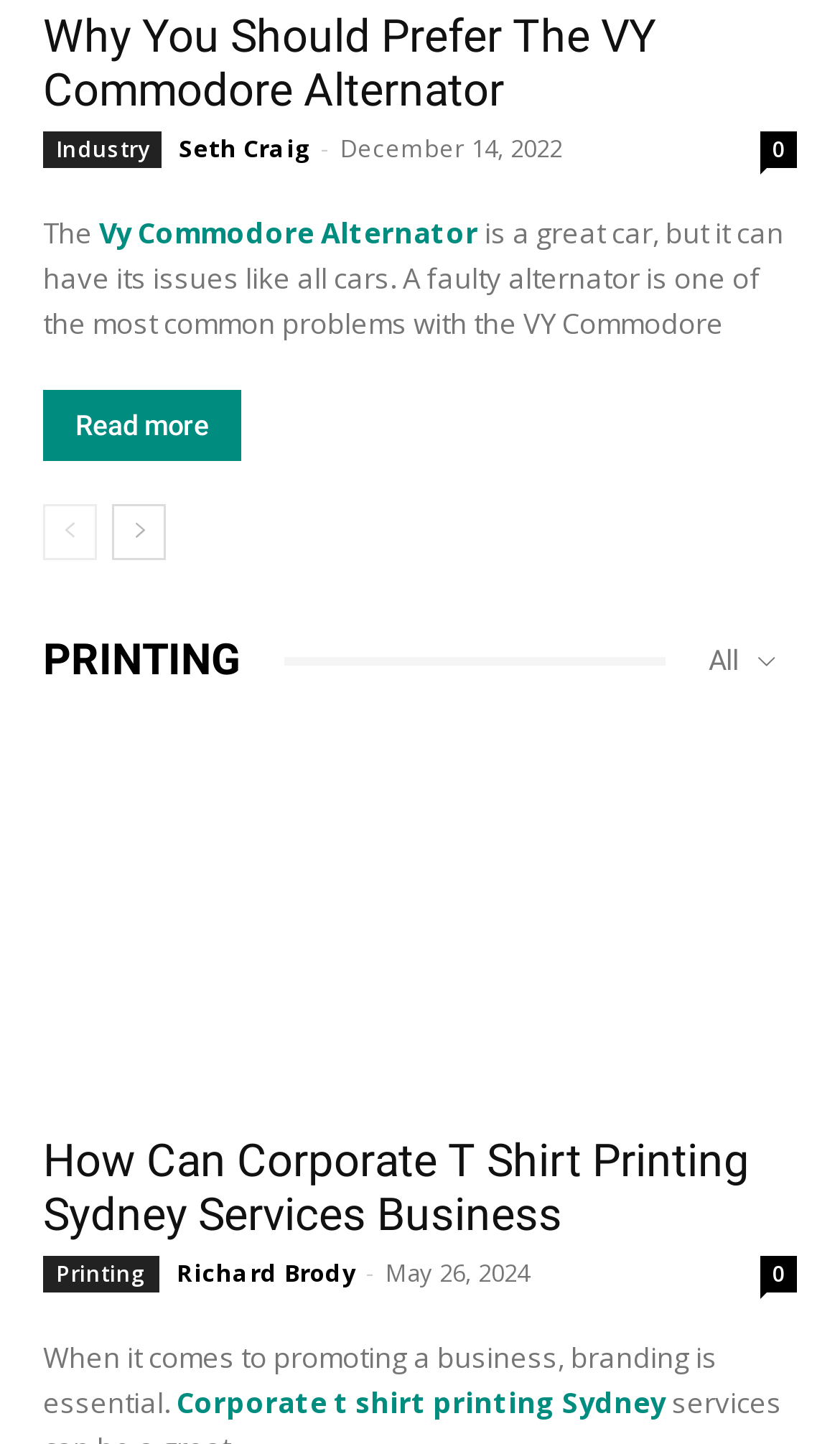Using the information in the image, give a comprehensive answer to the question: 
What is the topic of the first article?

The first article on the webpage has a heading 'Why You Should Prefer The VY Commodore Alternator' and discusses the issues with the VY Commodore car, specifically the faulty alternator problem.